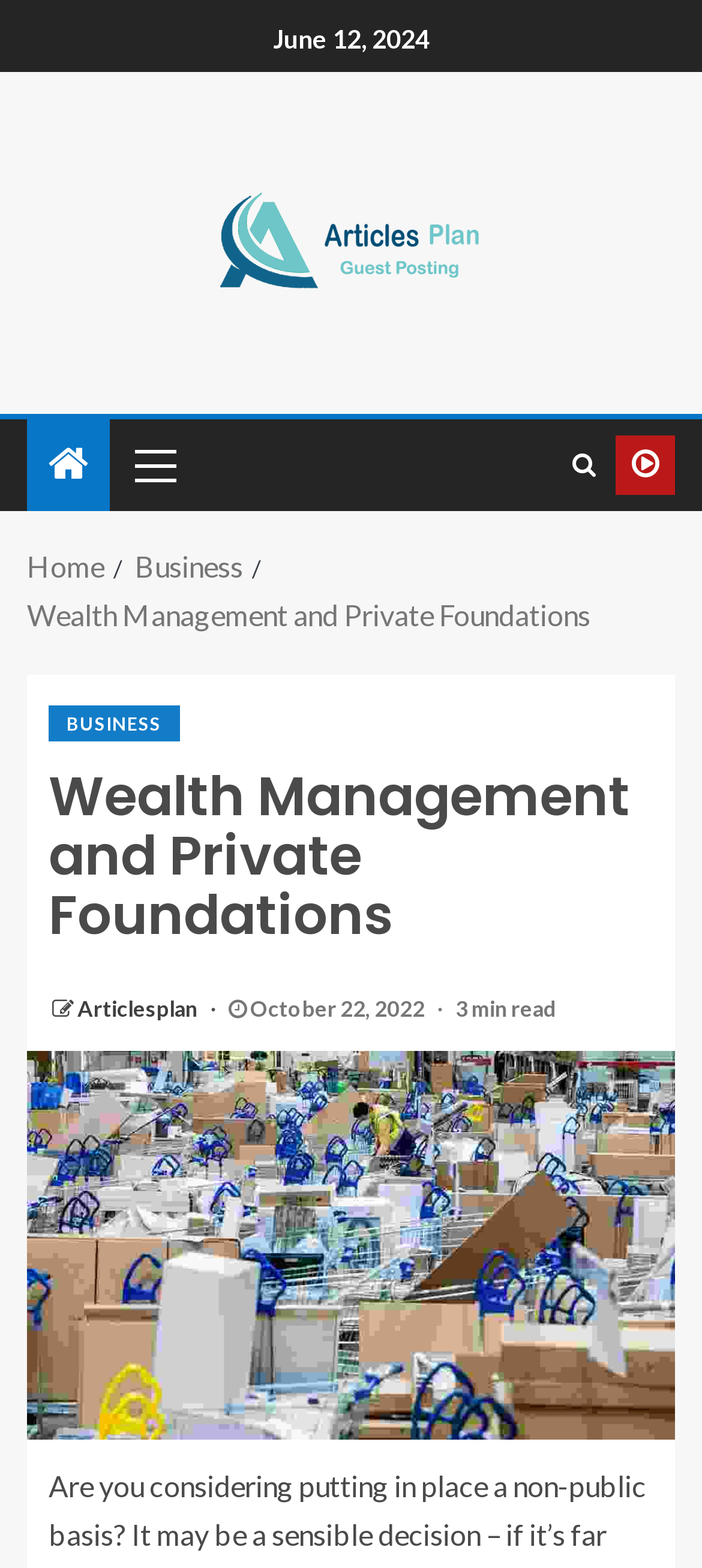Please provide a brief answer to the question using only one word or phrase: 
What is the title of the current section?

Wealth Management and Private Foundations